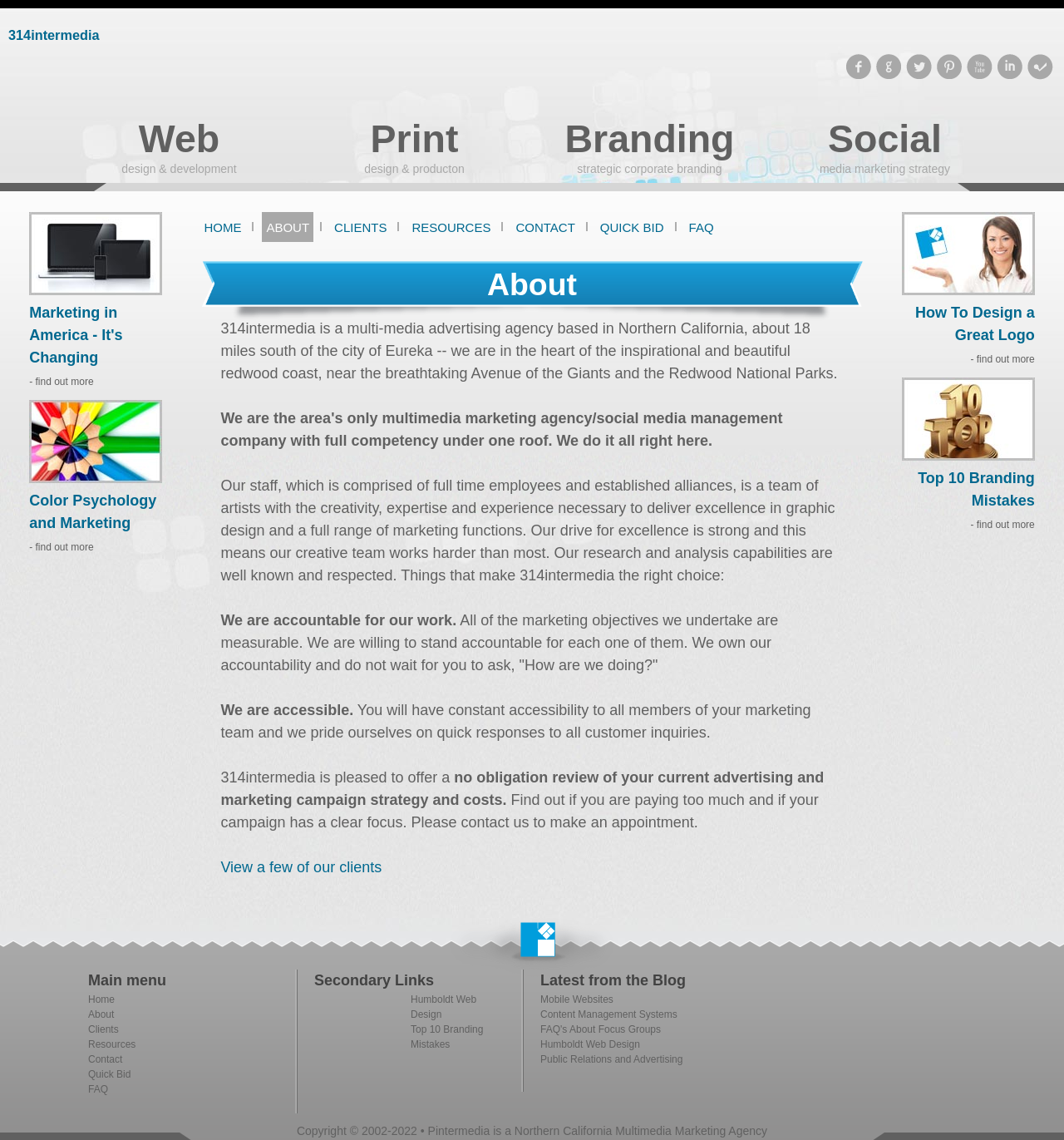Present a detailed account of what is displayed on the webpage.

The webpage is about 314intermedia, a multi-media advertising agency based in Northern California. At the top, there is a link to skip to the main content. Below that, there is a heading with the company name, "314intermedia", and a link to the same. 

To the right of the company name, there are six links with non-descriptive text, likely representing social media icons. 

Below the company name, there is a table with four columns, each containing a link to a different service offered by the company: Web design & development, Print design & production, Branding strategic corporate branding, and Social media marketing strategy.

On the left side of the page, there is a main menu with links to HOME, ABOUT, CLIENTS, RESOURCES, CONTACT, QUICK BID, and FAQ. 

Above the main content area, there is a decorative blue ribbon banner image and a heading that reads "About". 

The main content area contains a paragraph describing the company, its location, and its staff. Below that, there are several paragraphs outlining the company's values and services, including accountability, accessibility, and a no-obligation review of current advertising and marketing campaign strategy and costs. 

There is also a link to view a few of the company's clients. 

On the right side of the page, there are several links to articles or blog posts, including "Marketing in America - It's Changing", "Color Psychology and Marketing", "How To Design a Great Logo", and "Top 10 Branding Mistakes". 

At the bottom of the page, there are three sections: Main menu, Secondary Links, and Latest from the Blog. The Main menu is a repeat of the links on the left side of the page. The Secondary Links section contains links to Humboldt Web Design and Top 10 Branding Mistakes. The Latest from the Blog section contains links to several blog posts, including Mobile Websites, Content Management Systems, FAQ's About Focus Groups, Humboldt Web Design, and Public Relations and Advertising. 

Finally, at the very bottom of the page, there is a copyright notice stating that the content is copyrighted from 2002 to 2022 and that Pintermedia is a Northern California Multimedia Marketing Agency.